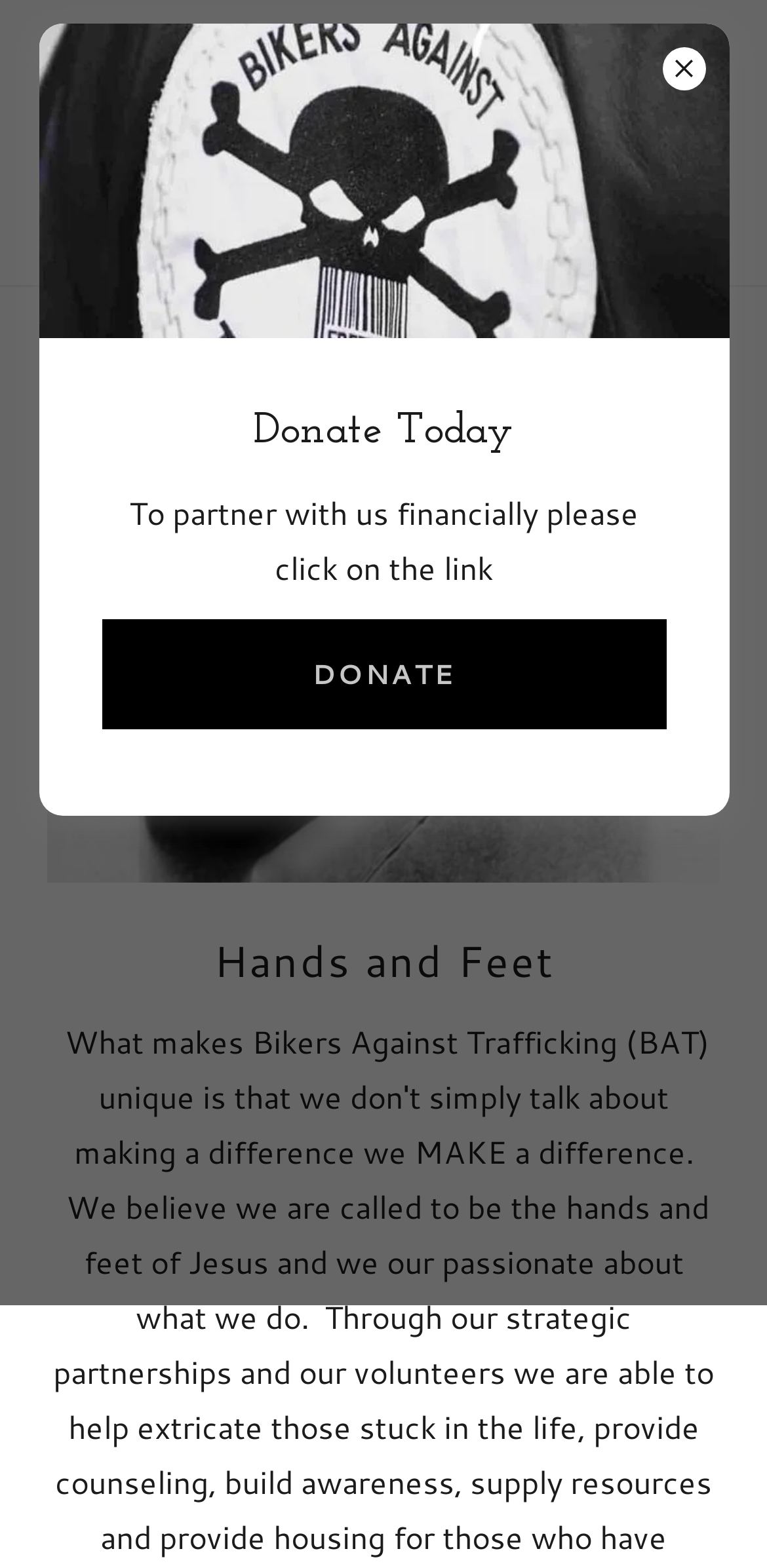Provide a thorough description of the webpage you see.

The webpage is about Bikers Against Trafficking, an organization making a difference one person at a time. At the top, there is a navigation section with a hamburger site navigation icon on the left, followed by the organization's logo, and a shopping cart icon on the right. Below this section, there is a phone number "407-300-8971" with a "USA" label next to it.

The main content area is divided into two sections. On the left, there is a large image taking up most of the space, with a heading "About Us" above it. On the right, there is a smaller image above a heading "Hands and Feet". 

At the bottom of the page, there is a dialog box with a heading "Donate Today" and a static text describing how to partner with the organization financially. Below this text, there is a "DONATE" link. The dialog box also contains two images, one at the top right corner and another at the top center.